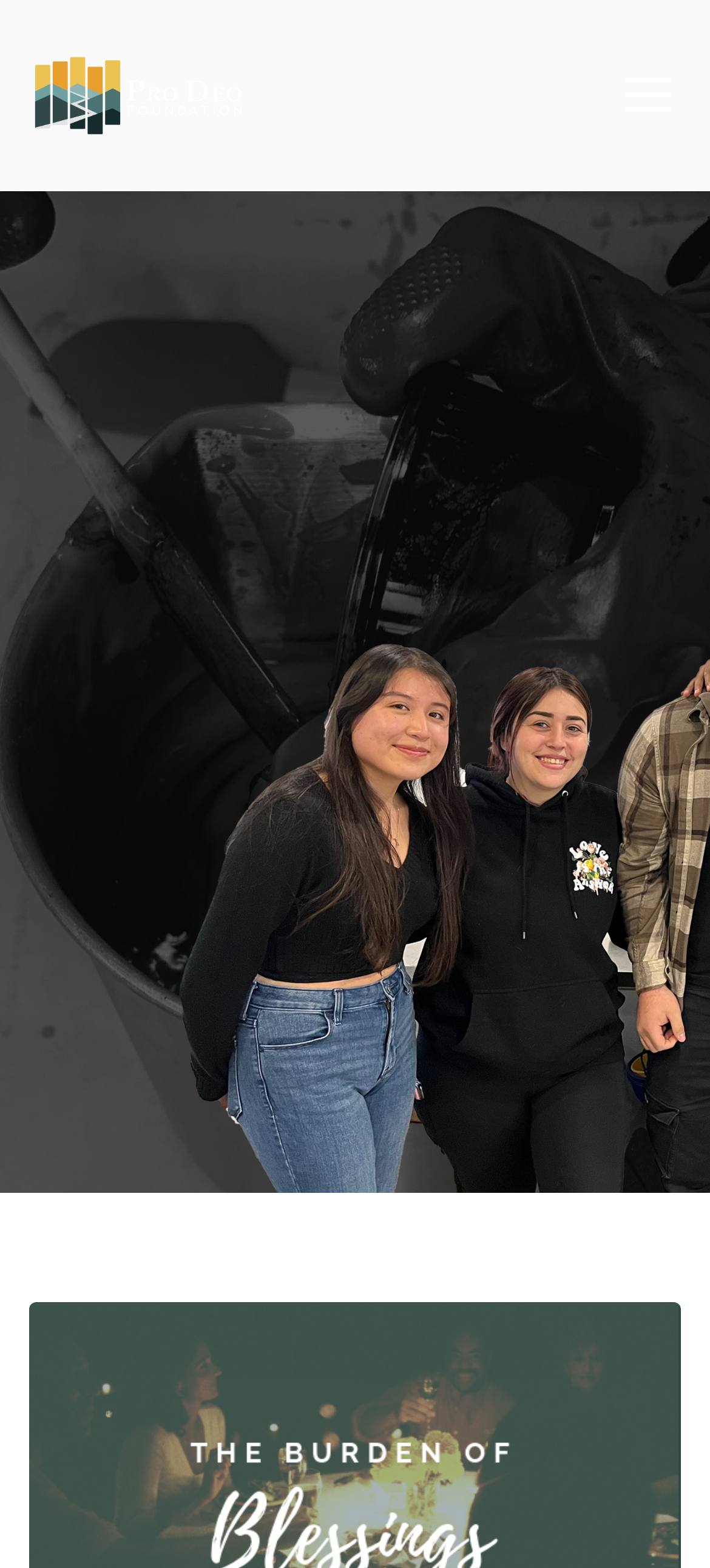Identify the bounding box of the UI component described as: "aria-label="Primary Menu"".

[0.867, 0.042, 0.959, 0.079]